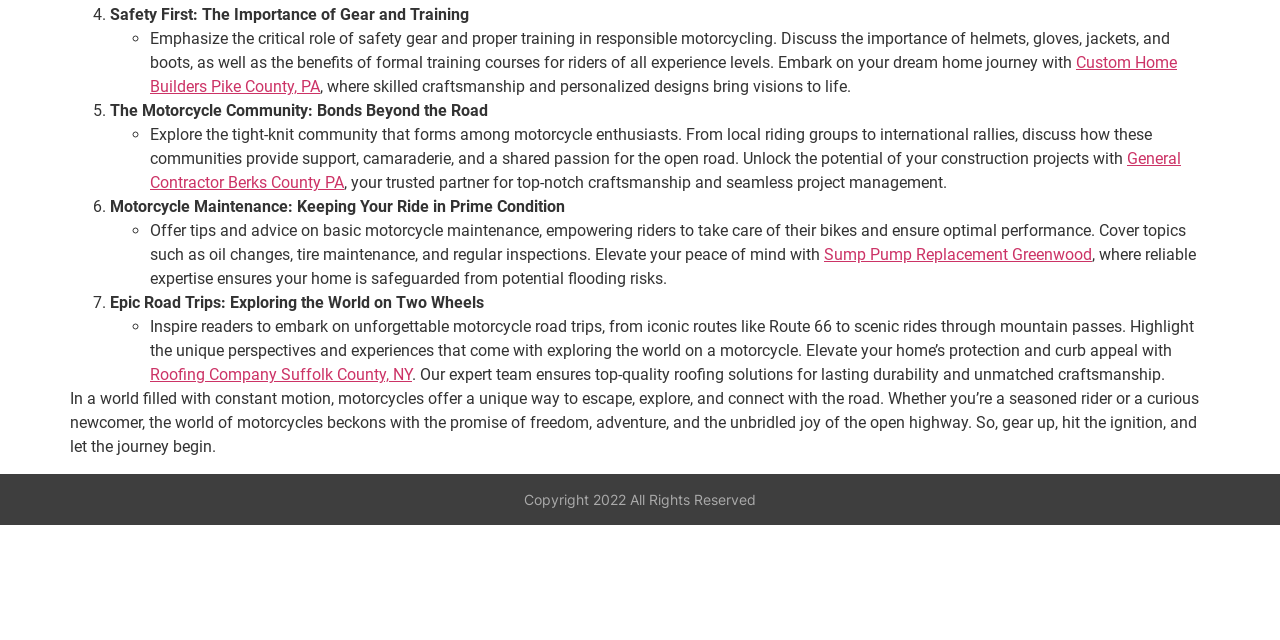Given the element description, predict the bounding box coordinates in the format (top-left x, top-left y, bottom-right x, bottom-right y). Make sure all values are between 0 and 1. Here is the element description: General Contractor Berks County PA

[0.117, 0.233, 0.923, 0.301]